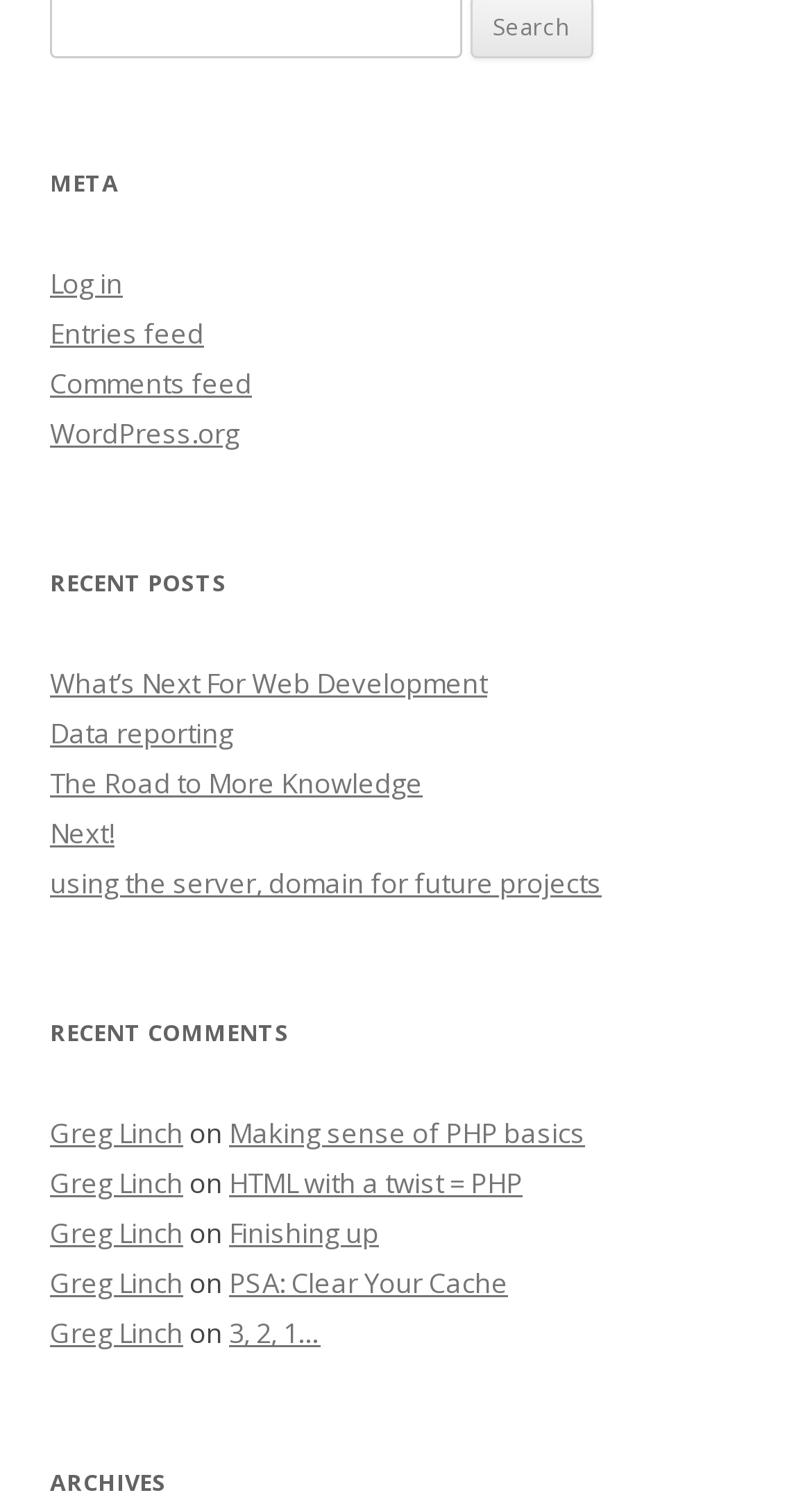Give the bounding box coordinates for the element described as: "Greg Linch".

[0.062, 0.837, 0.226, 0.862]